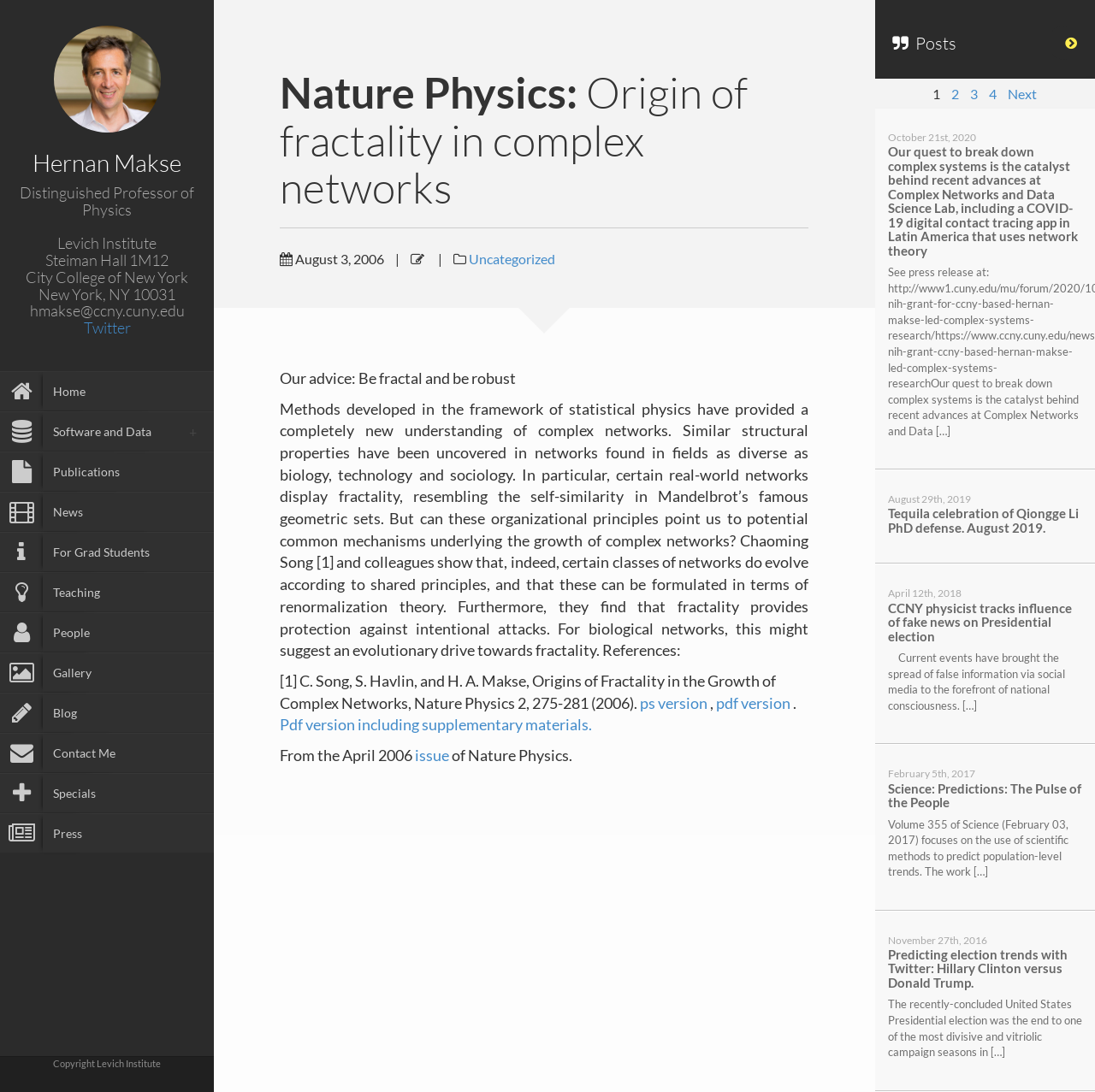How many posts are there on the webpage?
Provide an in-depth answer to the question, covering all aspects.

There are 4 posts on the webpage, which can be counted by looking at the links 'October 21st, 2020 ...', 'August 29th, 2019 ...', 'April 12th, 2018 ...', and 'February 5th, 2017 ...'.